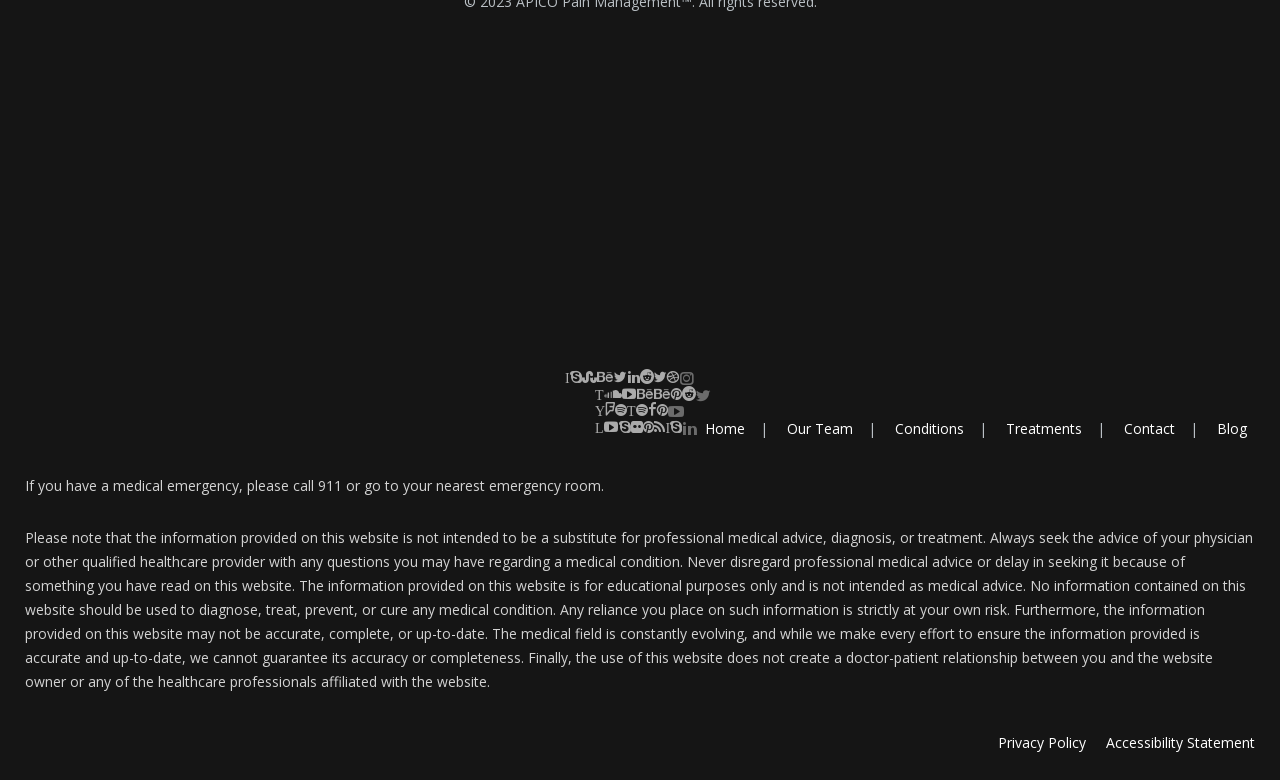Please identify the bounding box coordinates of the clickable area that will fulfill the following instruction: "Search for replica watches". The coordinates should be in the format of four float numbers between 0 and 1, i.e., [left, top, right, bottom].

None